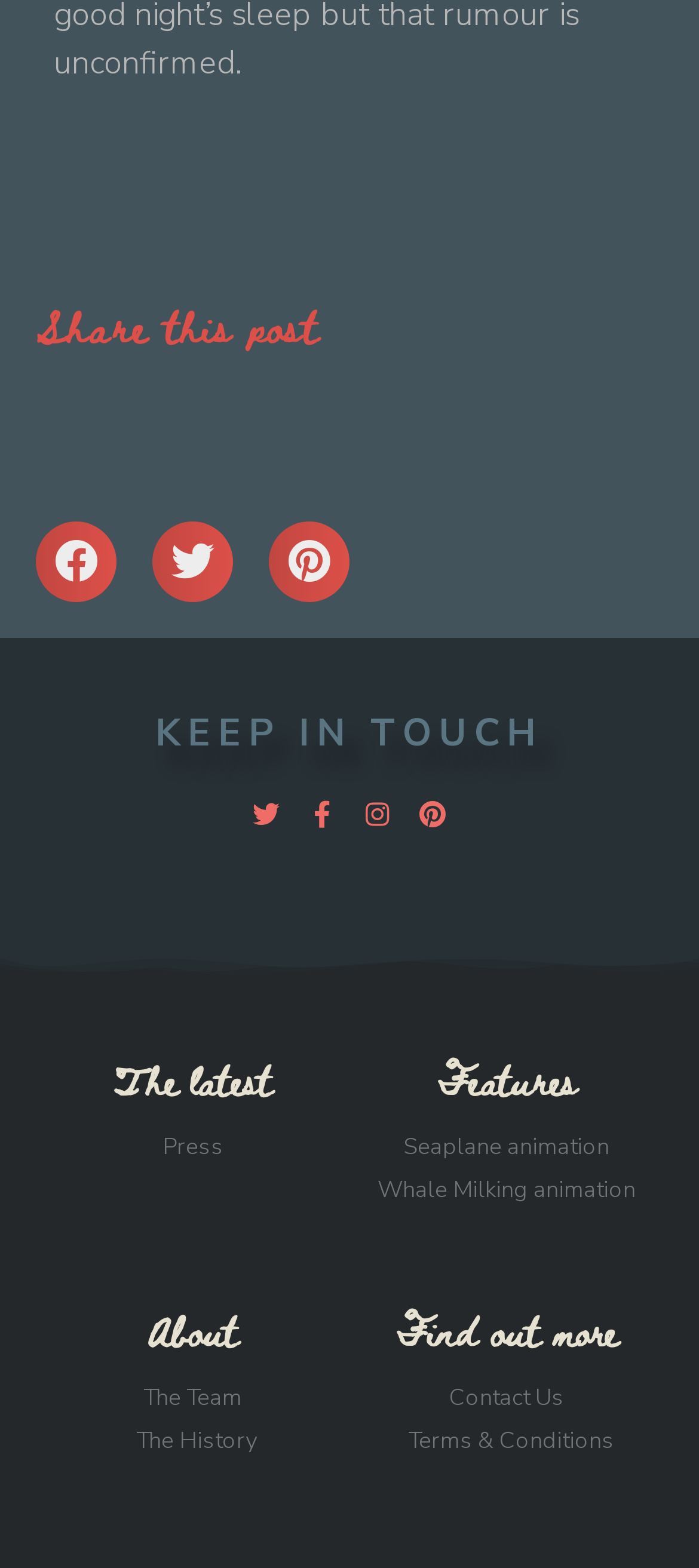Bounding box coordinates should be provided in the format (top-left x, top-left y, bottom-right x, bottom-right y) with all values between 0 and 1. Identify the bounding box for this UI element: The History

[0.077, 0.909, 0.474, 0.931]